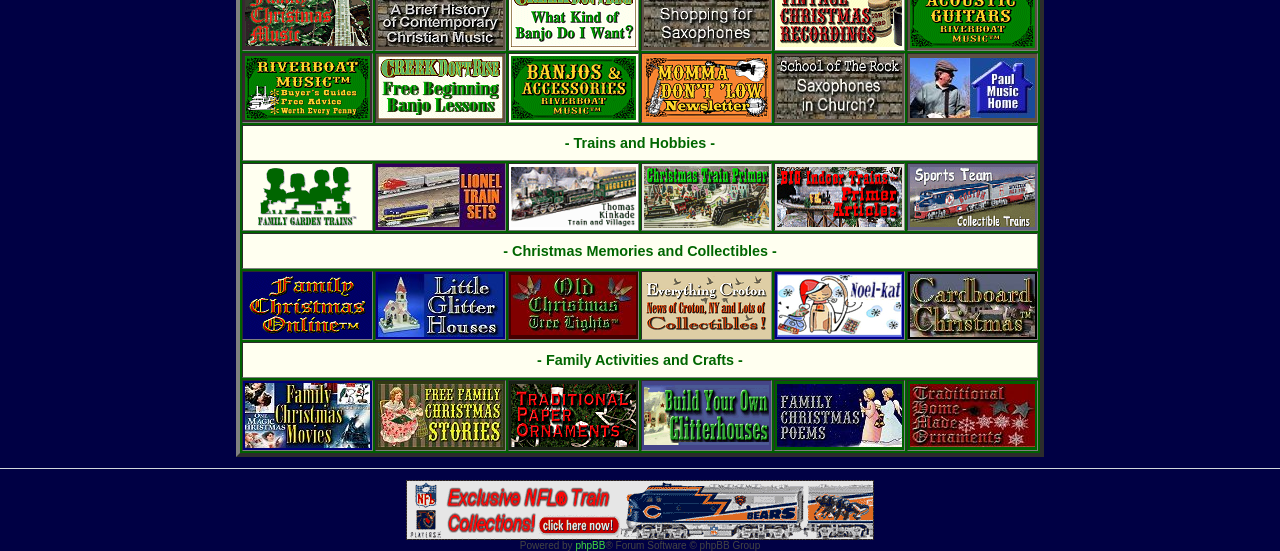How many links are in the 'Family Activities and Crafts' section?
Based on the image, give a concise answer in the form of a single word or short phrase.

3